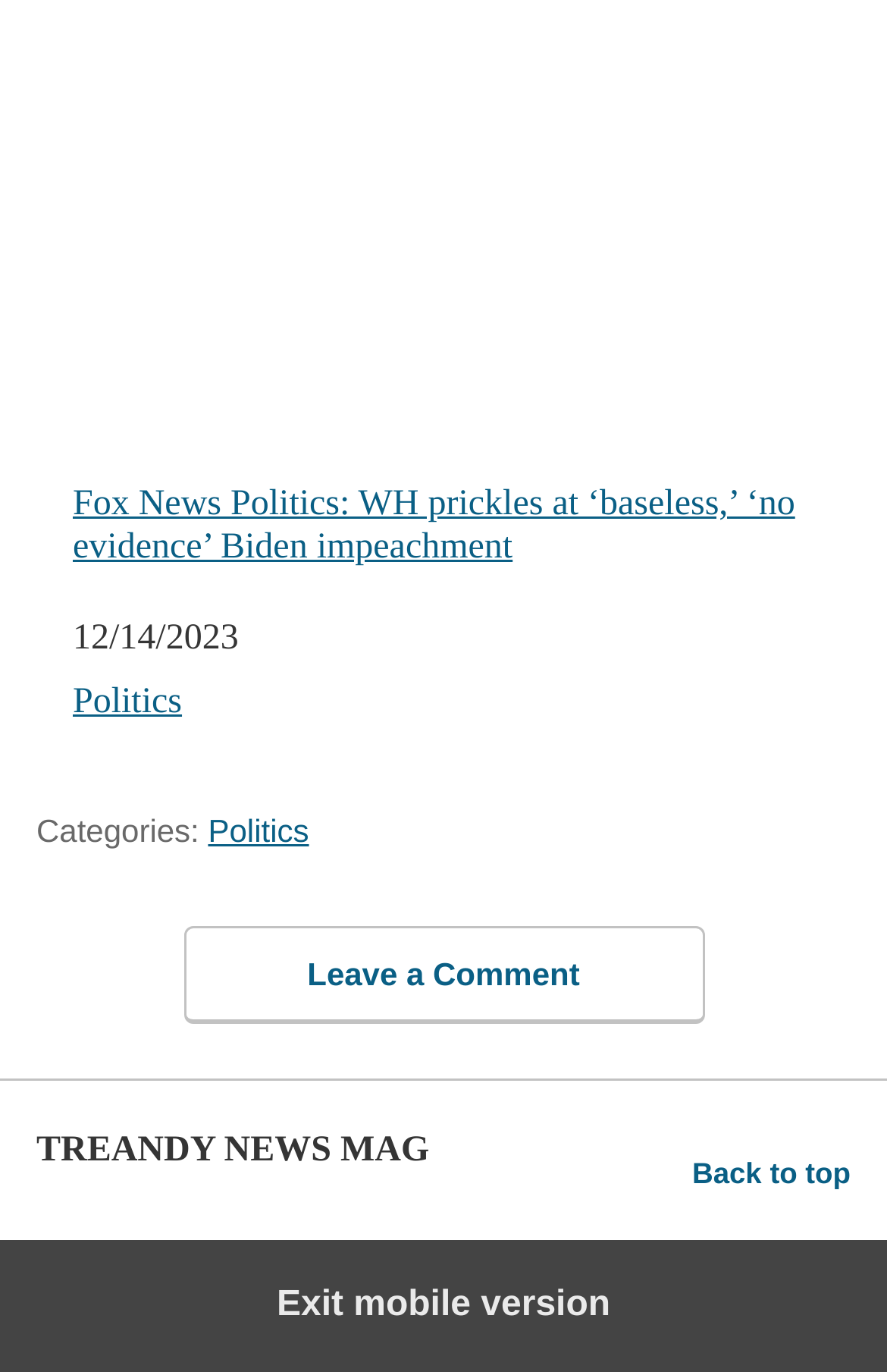What is the title of the news article?
Carefully examine the image and provide a detailed answer to the question.

I found the title of the news article by looking at the link element, which is located at the top of the webpage. The title is 'WH prickles at ‘baseless,’ ‘no evidence’ Biden impeachment'.